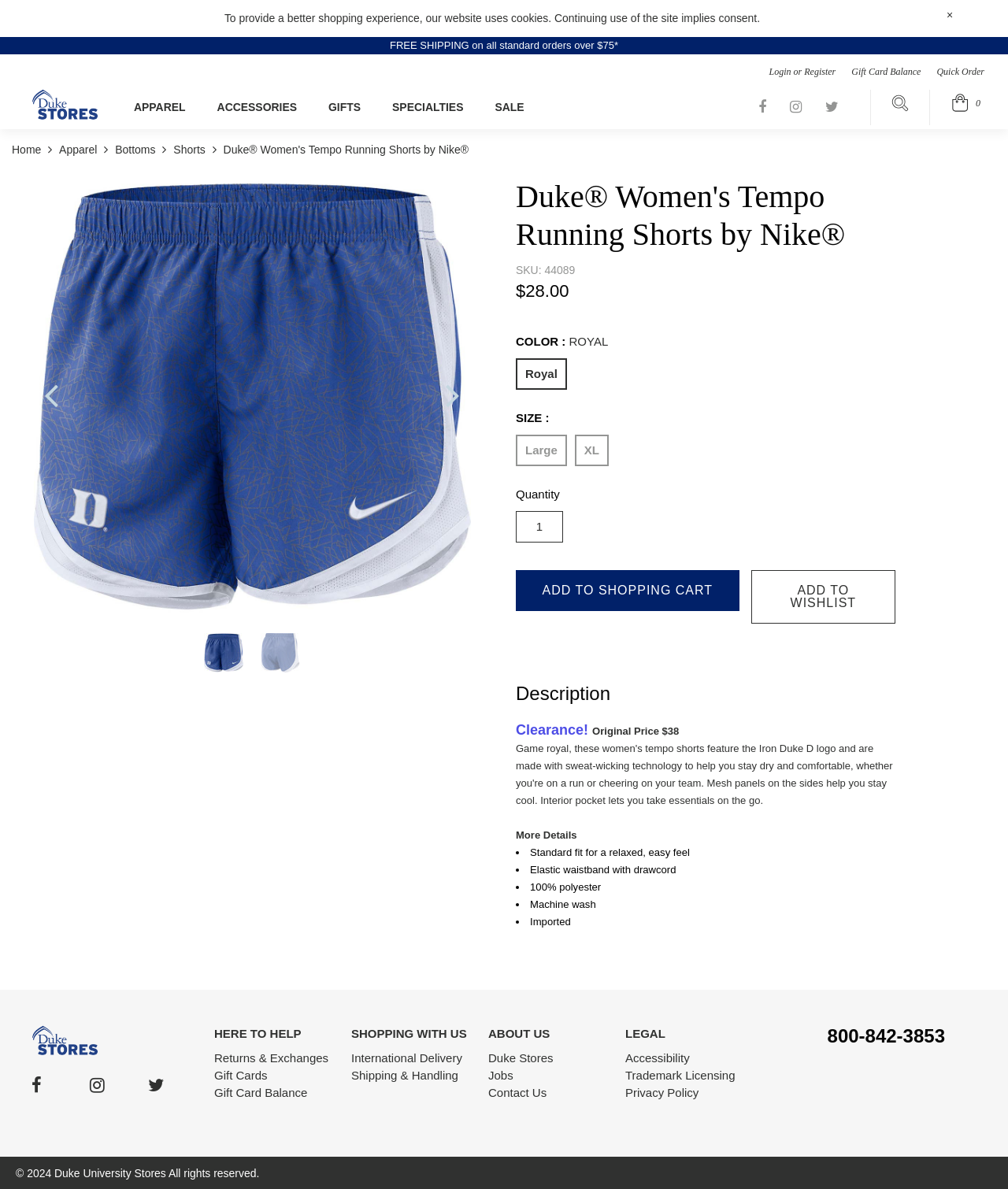Detail the various sections and features of the webpage.

This webpage is about Duke Women's Tempo Running Shorts by Nike. At the top, there is a notification alert about cookies and a button to close it. Below that, there is a message about free shipping on standard orders over $75. On the top right, there are links to login, register, gift card balance, and quick order. 

On the top left, there is a link to Duke Campus Stores with an accompanying image. Below that, there are links to different categories such as apparel, accessories, gifts, and sale. On the top right corner, there are social media links to Facebook, Instagram, and Twitter pages. 

The main content of the page is about the Duke Women's Tempo Running Shorts by Nike. There is a large image of the product on the left side. On the right side, there is a heading with the product name, followed by the SKU, price, color, and size options. Below that, there is a section to select the quantity and buttons to add to the shopping cart or wishlist.

Underneath, there is a tab panel with a description of the product. The description mentions that it is on clearance, originally priced at $38, and provides details about the product features, material, and care instructions. 

At the bottom of the page, there is a section with links to Duke Campus Stores, social media pages, and contact information, including a phone number and links to returns and exchanges, gift cards, and gift card balance.